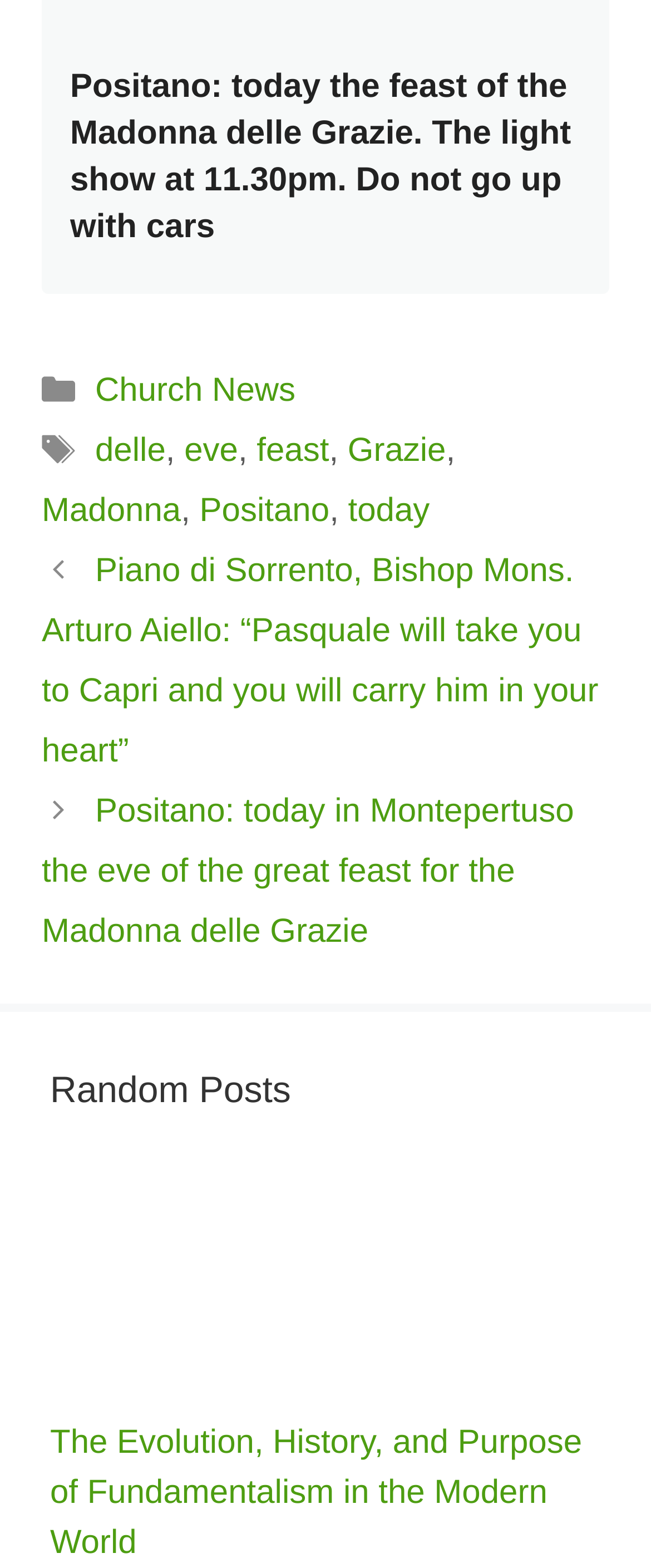Determine the bounding box coordinates of the clickable element to complete this instruction: "Explore the 'Random Posts' section". Provide the coordinates in the format of four float numbers between 0 and 1, [left, top, right, bottom].

[0.077, 0.678, 0.923, 0.713]